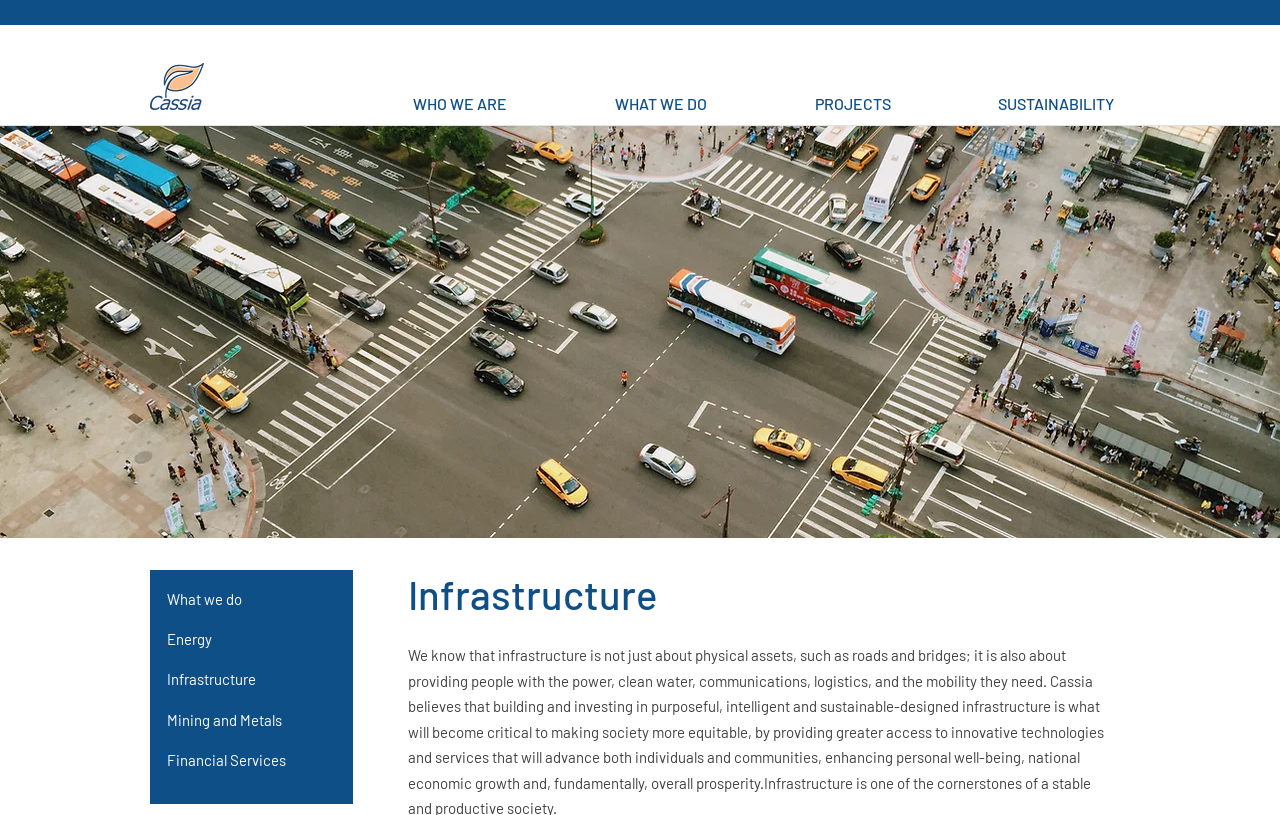Please identify the bounding box coordinates of the element's region that needs to be clicked to fulfill the following instruction: "View Infrastructure details". The bounding box coordinates should consist of four float numbers between 0 and 1, i.e., [left, top, right, bottom].

[0.319, 0.699, 0.842, 0.758]